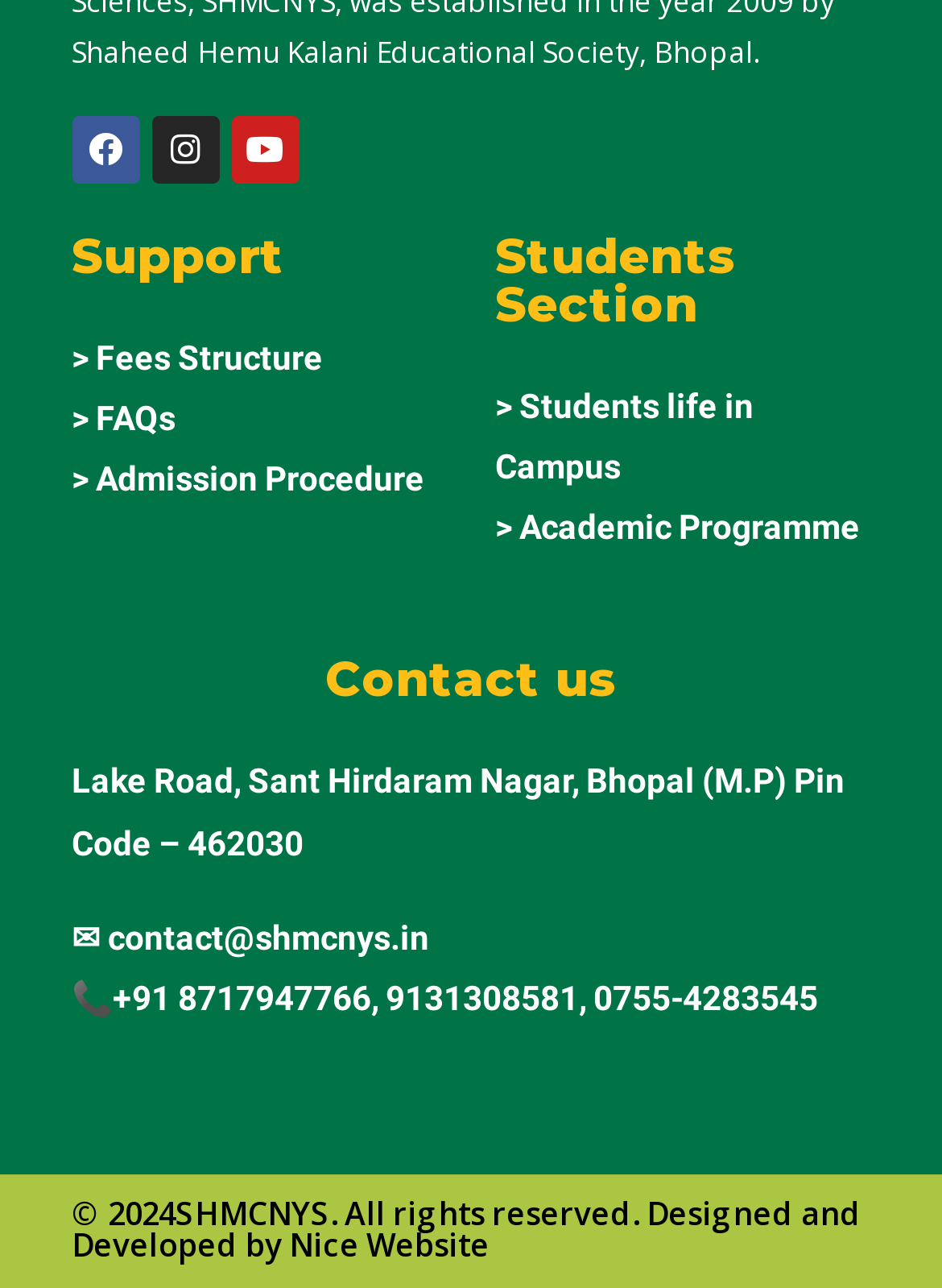Identify the bounding box for the UI element that is described as follows: "Academic Programme".

[0.551, 0.394, 0.913, 0.424]